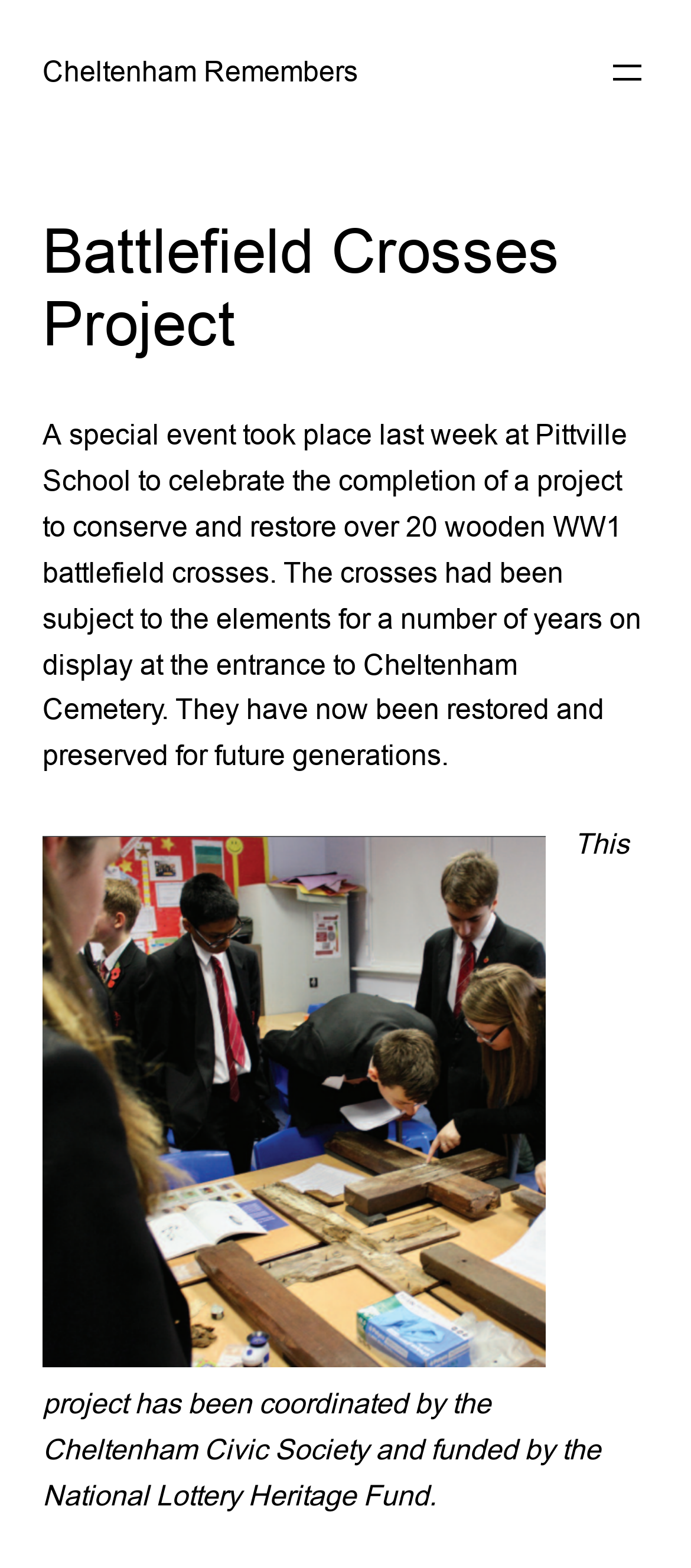Can you find and provide the title of the webpage?

Battlefield Crosses Project